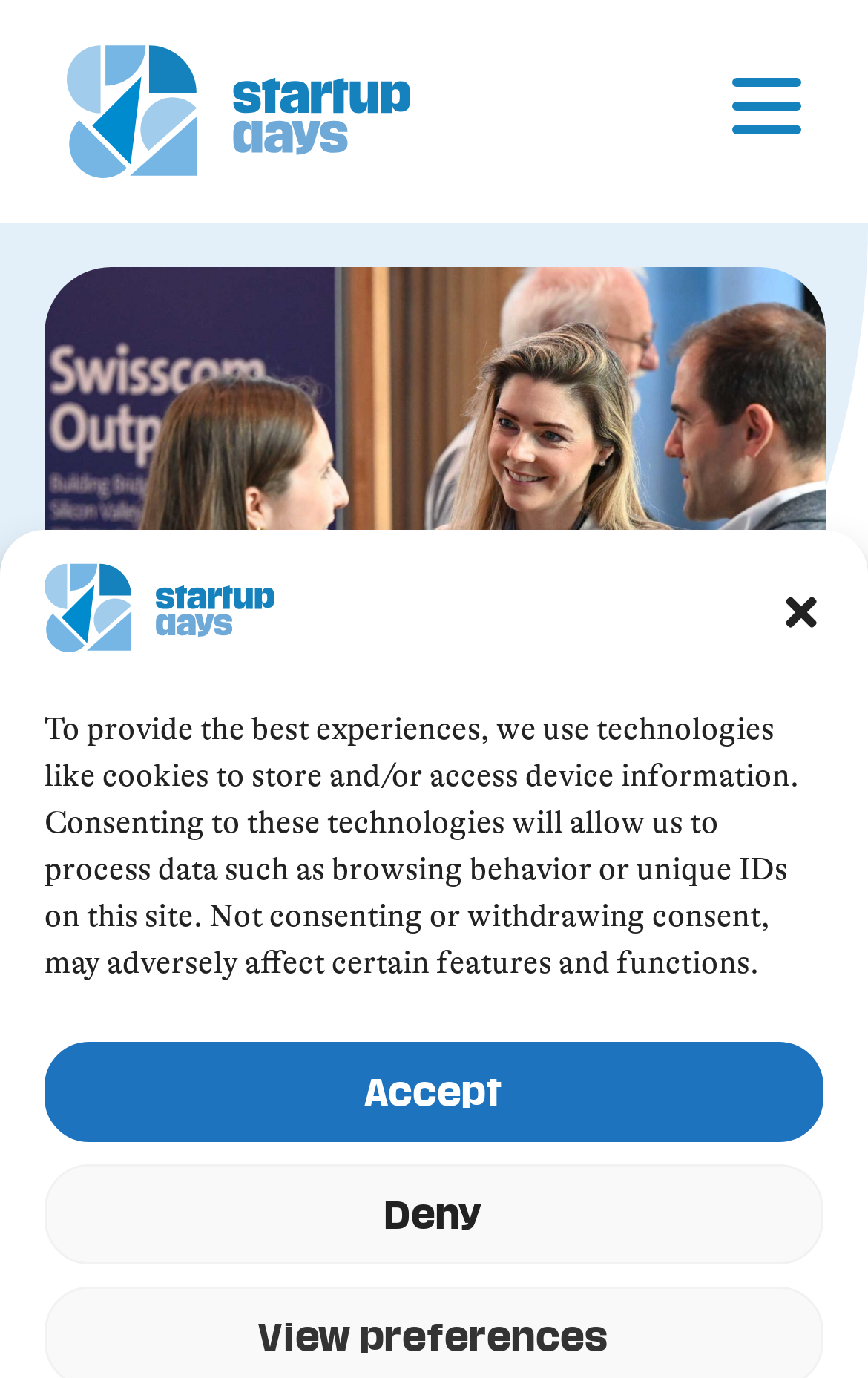What is the purpose of the buttons at the bottom?
Please provide a comprehensive answer based on the contents of the image.

The buttons 'Accept' and 'Deny' are located at the bottom of the webpage, along with a text describing the use of cookies, suggesting that the purpose of these buttons is to obtain the user's consent for using cookies.